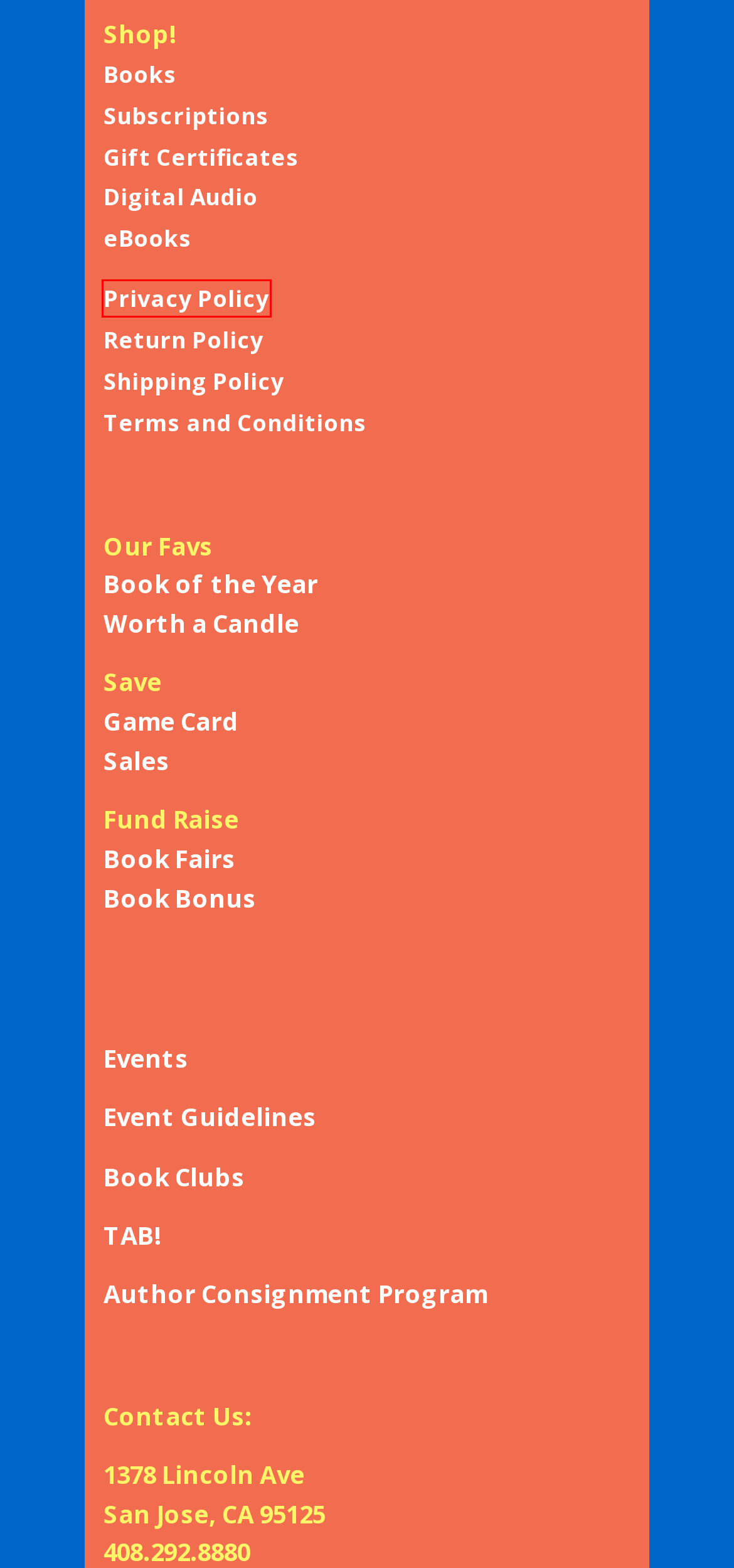Check out the screenshot of a webpage with a red rectangle bounding box. Select the best fitting webpage description that aligns with the new webpage after clicking the element inside the bounding box. Here are the candidates:
A. Worth the Candle | Hicklebee's
B. Gift Certificate | Hicklebee's
C. Terms and Conditions | Hicklebee's
D. Introducing Kobo eBooks & eReaders | Hicklebee's
E. Hicklebook Subscription | Hicklebee's
F. TAB! | Hicklebee's
G. Return Policy | Hicklebee's
H. Privacy Policy | Hicklebee's

H